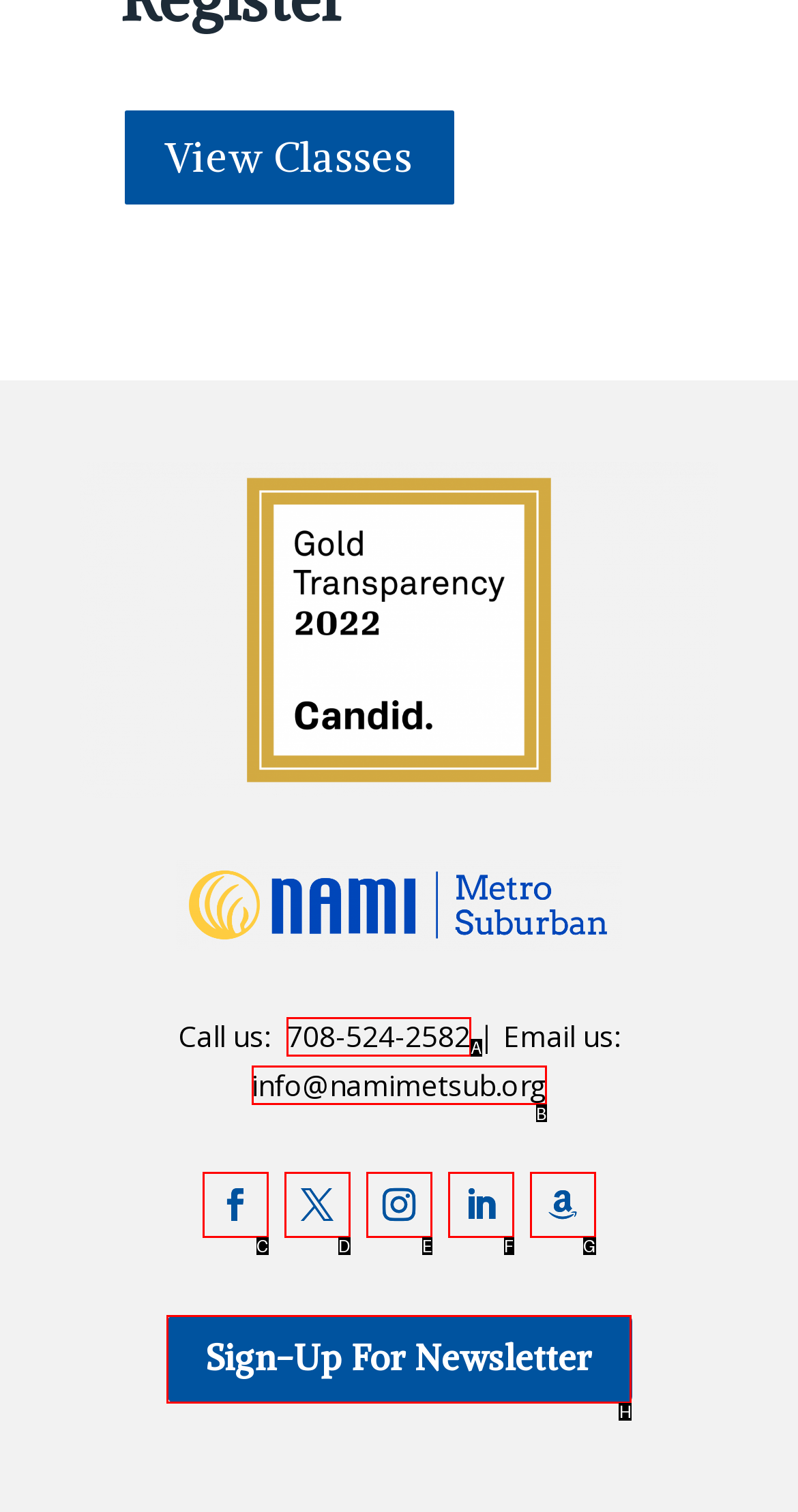Which UI element corresponds to this description: Sign-Up For Newsletter
Reply with the letter of the correct option.

H